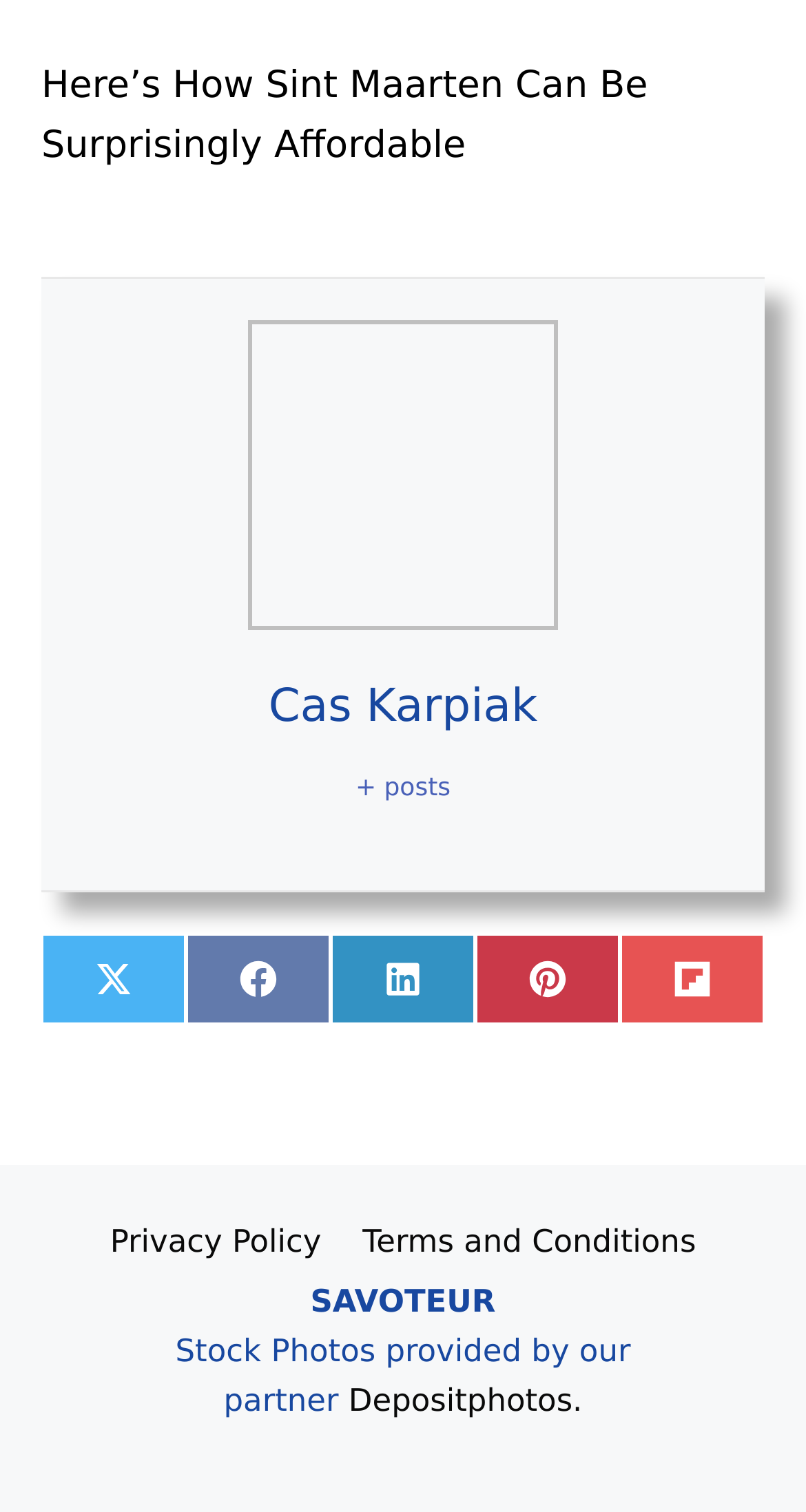Specify the bounding box coordinates of the region I need to click to perform the following instruction: "Check the Privacy Policy". The coordinates must be four float numbers in the range of 0 to 1, i.e., [left, top, right, bottom].

[0.136, 0.808, 0.399, 0.833]